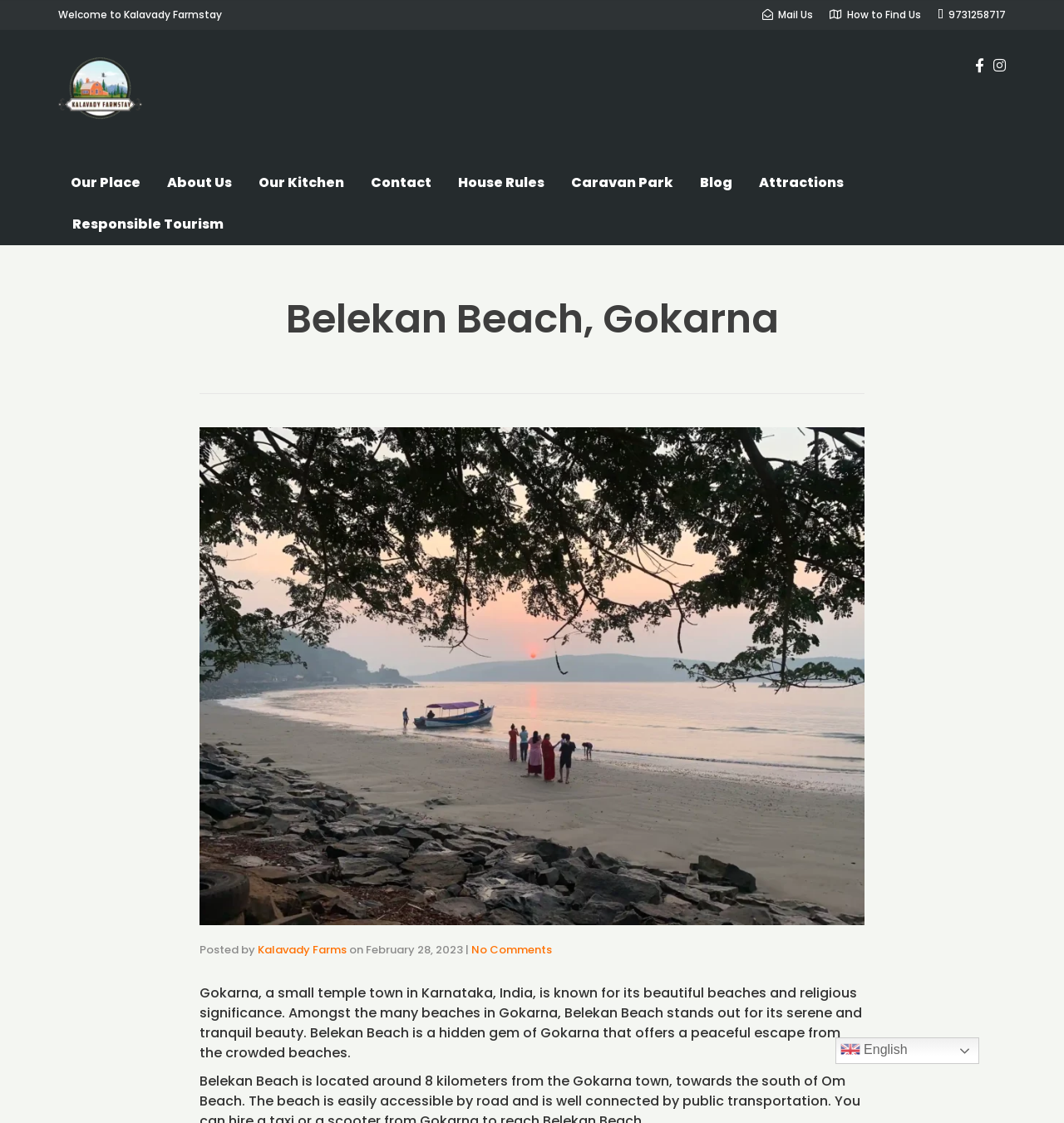Can you find the bounding box coordinates for the element to click on to achieve the instruction: "Read the blog"?

[0.658, 0.144, 0.688, 0.181]